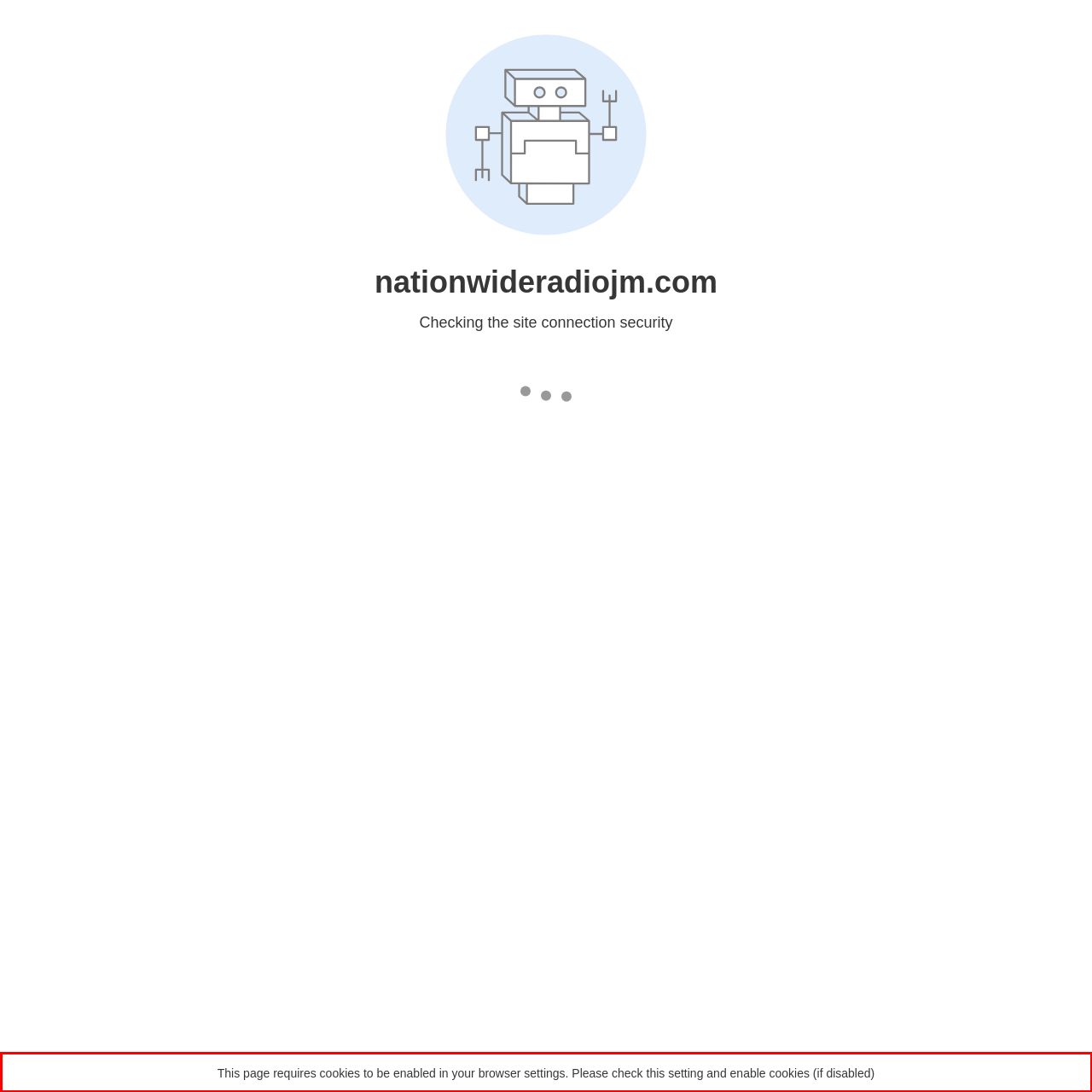Please identify and extract the text content from the UI element encased in a red bounding box on the provided webpage screenshot.

This page requires cookies to be enabled in your browser settings. Please check this setting and enable cookies (if disabled)